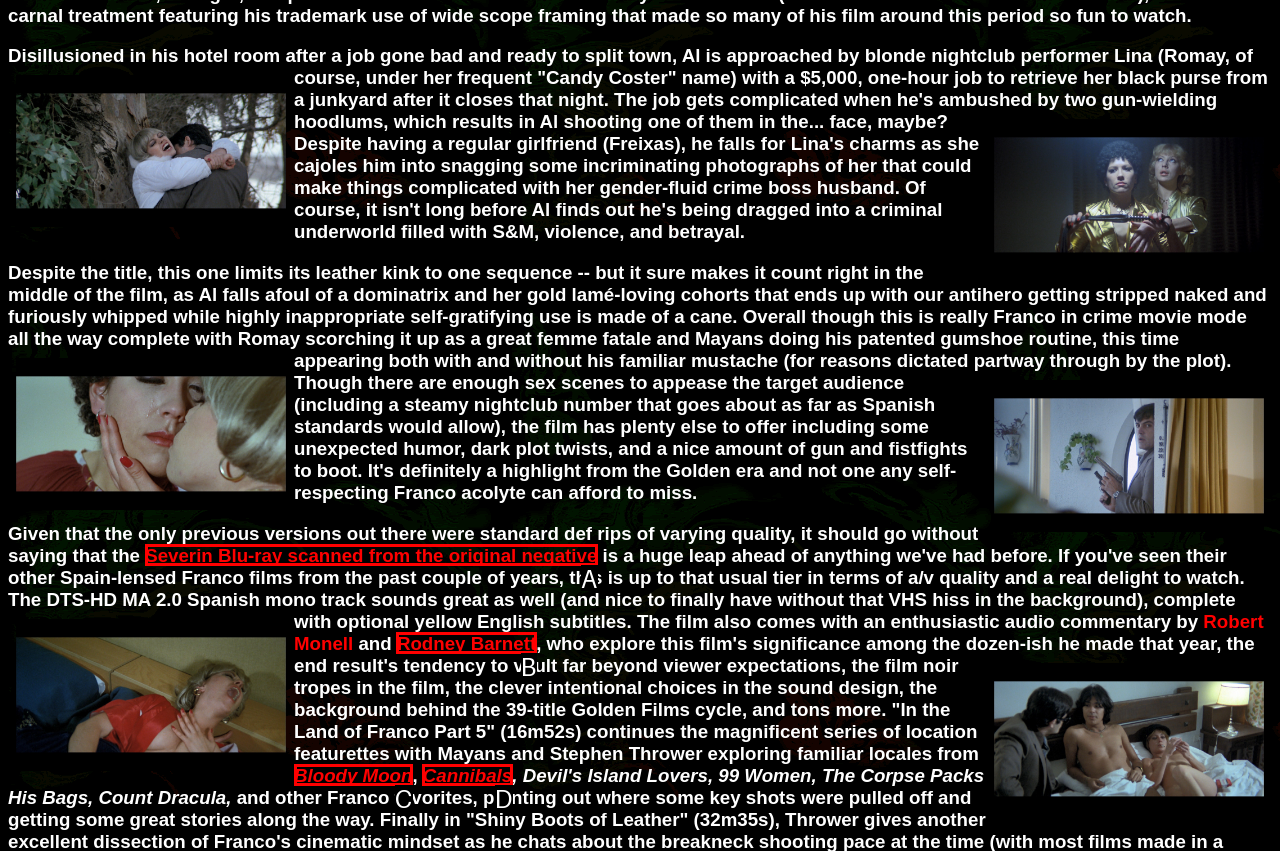Identify which HTML element aligns with the description: Rodney Barnett
Answer using the letter of the correct choice from the options available.

B